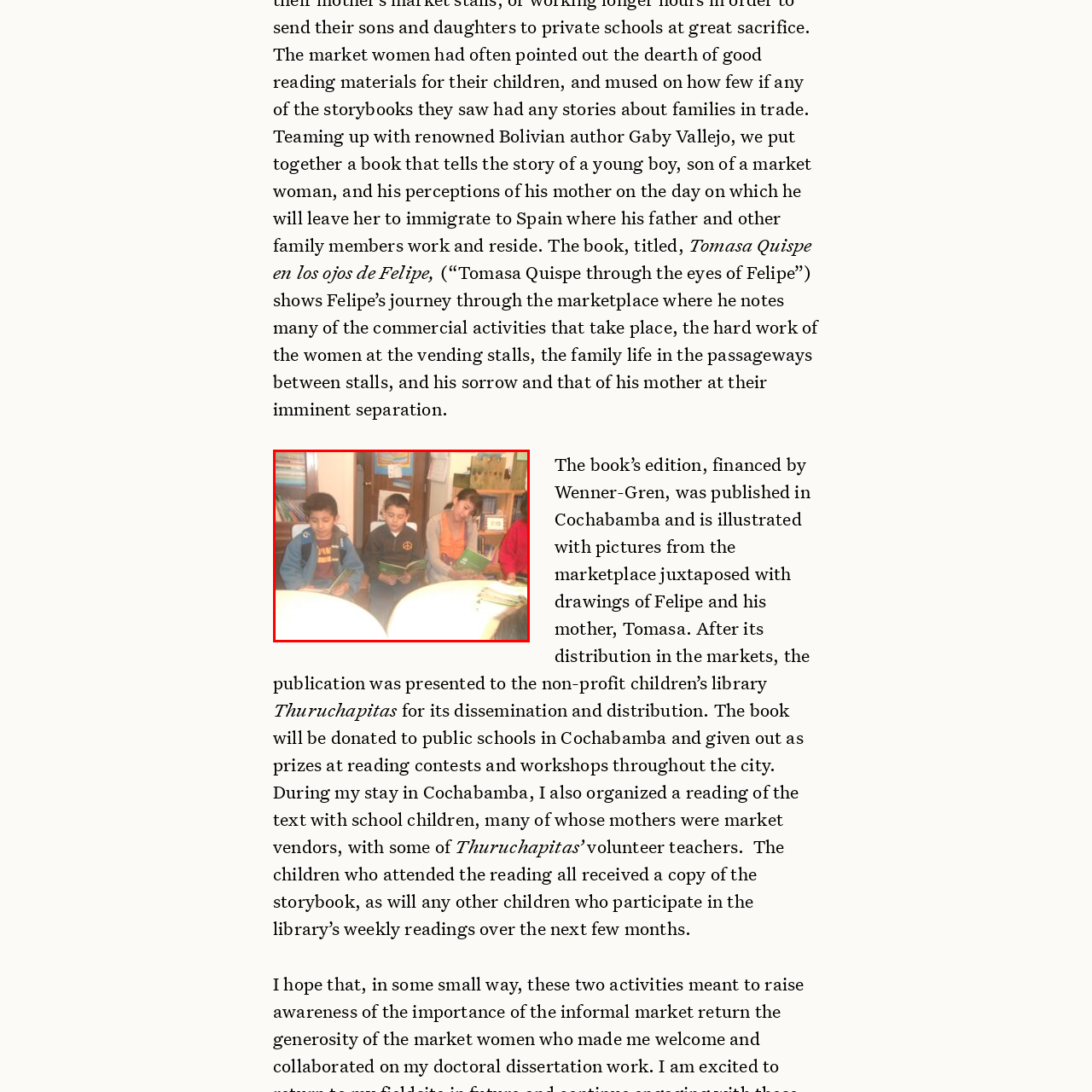Please scrutinize the image marked by the red boundary and answer the question that follows with a detailed explanation, using the image as evidence: 
What is on the table in front of the children?

I read the description of the image and found that the table in front of the children holds several more books, suggesting an inviting environment filled with stories and learning opportunities.